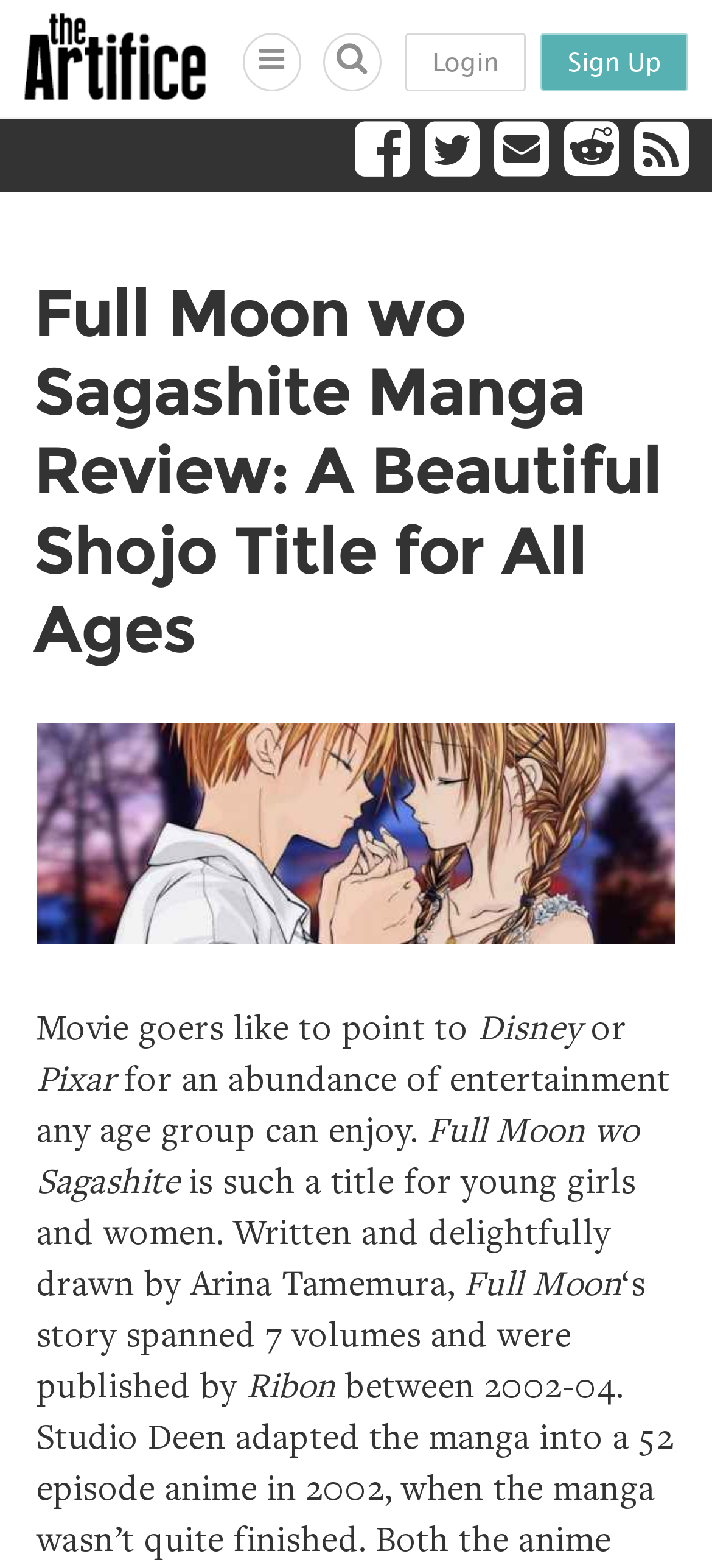Determine the coordinates of the bounding box for the clickable area needed to execute this instruction: "Go to the homepage".

[0.033, 0.044, 0.29, 0.069]